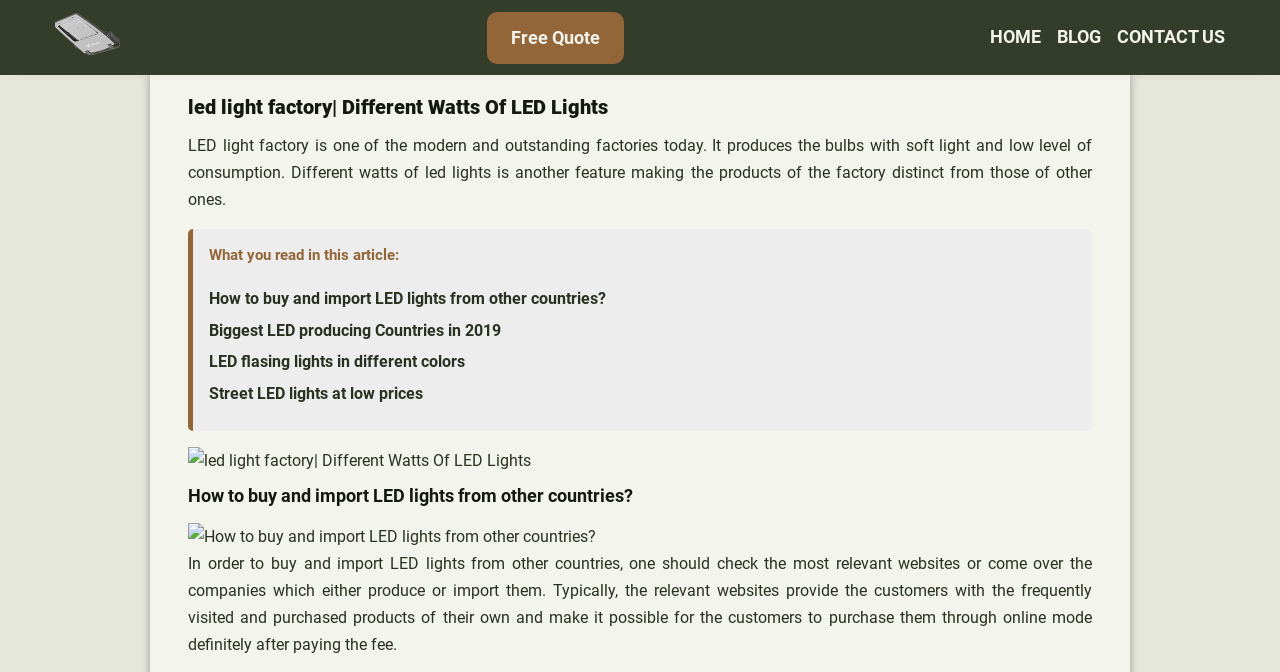Pinpoint the bounding box coordinates of the clickable element needed to complete the instruction: "Navigate to the 'HOME' page". The coordinates should be provided as four float numbers between 0 and 1: [left, top, right, bottom].

[0.773, 0.034, 0.813, 0.078]